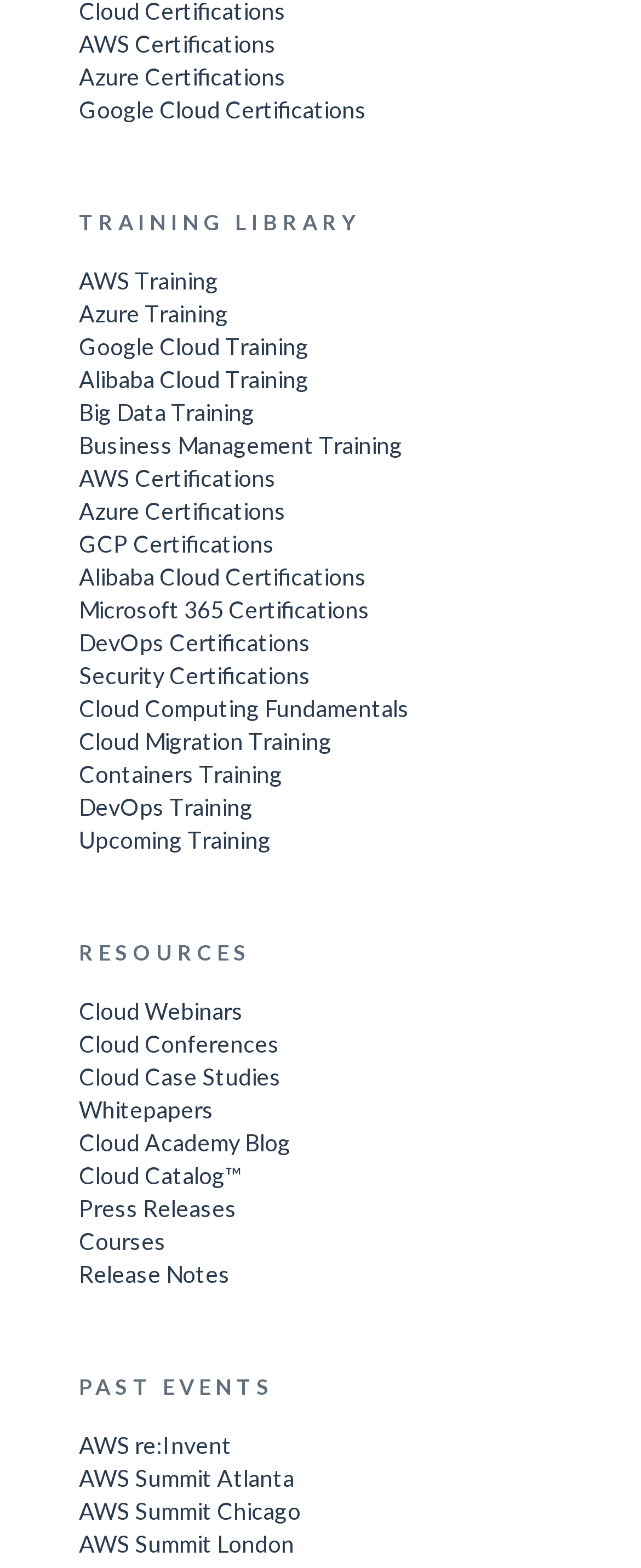Extract the bounding box coordinates for the UI element described as: "AWS Summit Chicago".

[0.123, 0.953, 0.877, 0.974]